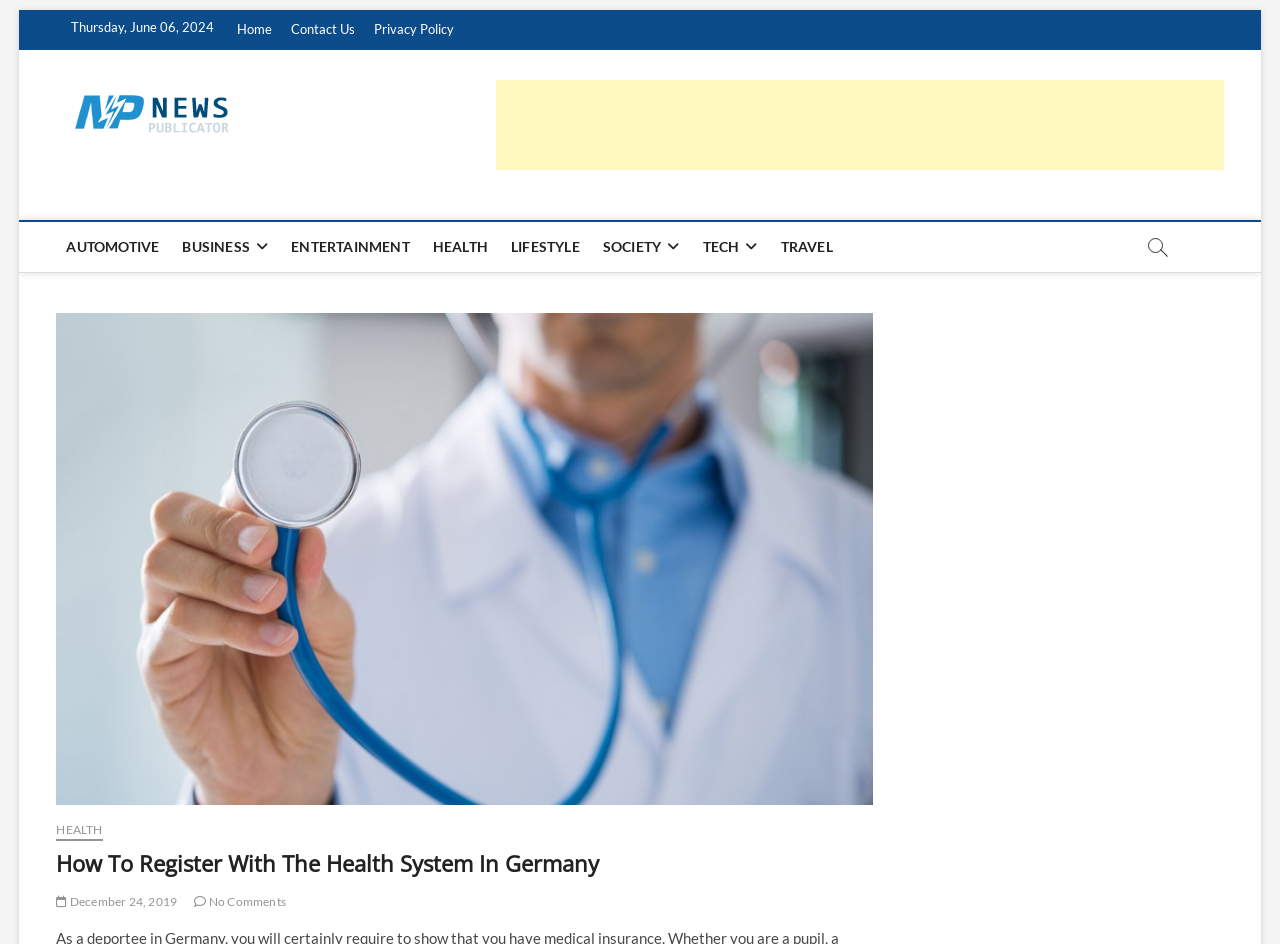Refer to the image and offer a detailed explanation in response to the question: What is the title of the article?

The title of the article is located in the main content area of the webpage and is displayed as a heading, reading 'How To Register With The Health System In Germany'.